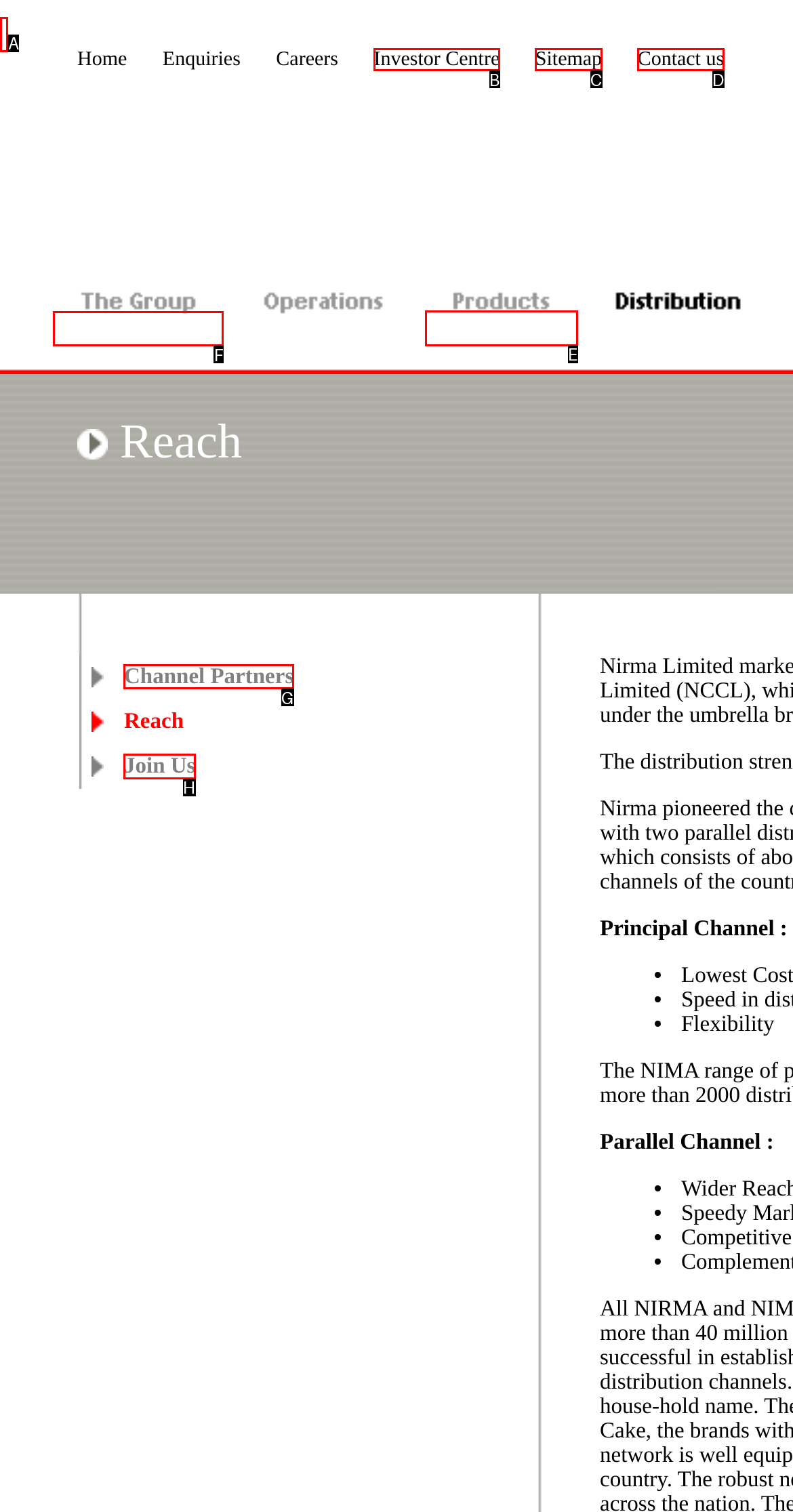Point out the option that needs to be clicked to fulfill the following instruction: View the group
Answer with the letter of the appropriate choice from the listed options.

F